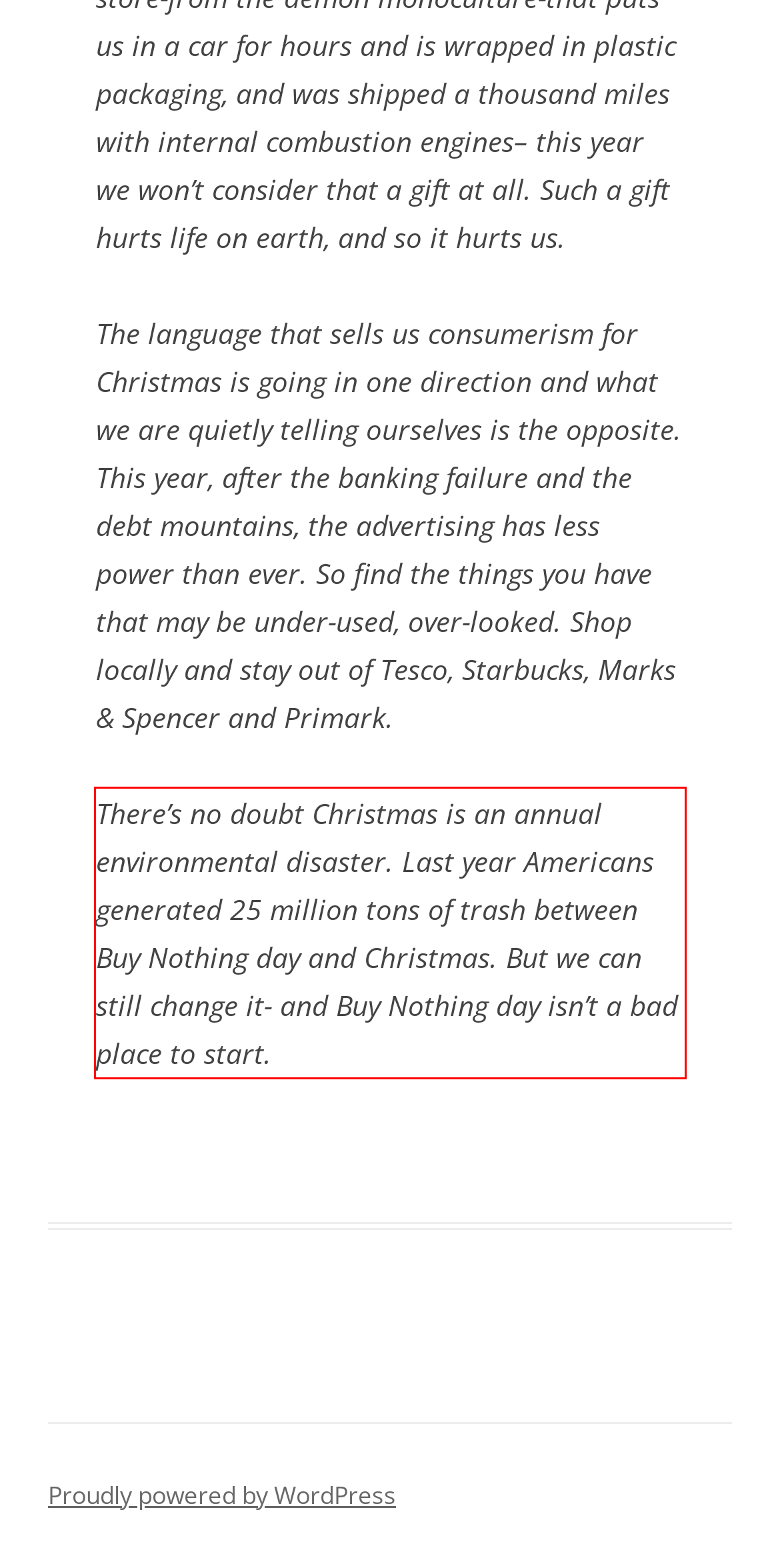Please look at the webpage screenshot and extract the text enclosed by the red bounding box.

There’s no doubt Christmas is an annual environmental disaster. Last year Americans generated 25 million tons of trash between Buy Nothing day and Christmas. But we can still change it- and Buy Nothing day isn’t a bad place to start.